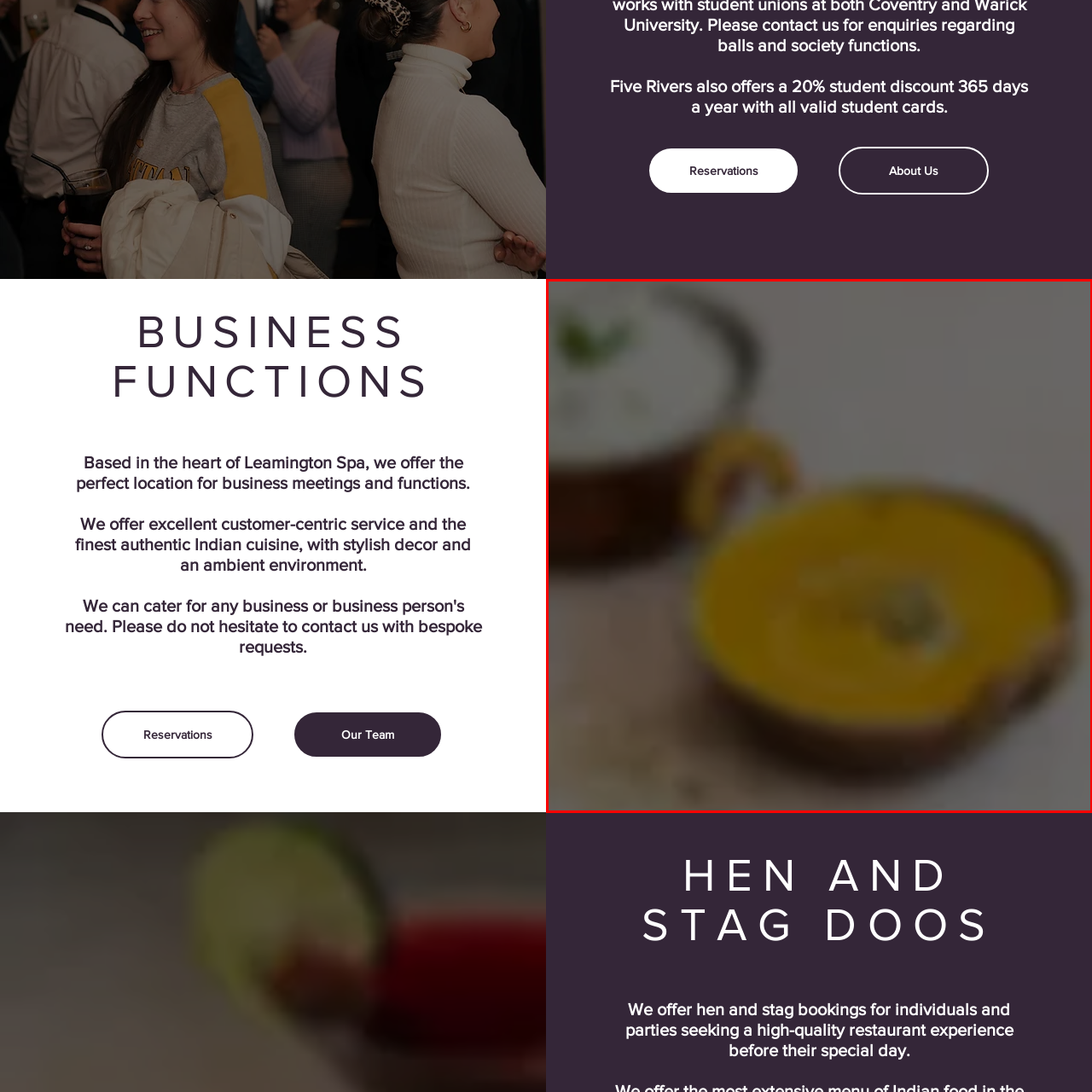Generate a thorough description of the part of the image enclosed by the red boundary.

The image features a delightful presentation of Shahi Chicken Korma, a popular Indian dish, served in a traditional copper bowl. Accompanying the Korma is a small bowl of cooling raita, which is a yogurt-based side dish designed to balance the spices of the entree. The Korma, characterized by its rich yellow sauce, hints at a creamy texture and aromatic spices, likely including cardamom and perhaps nutmeg. The raita, topped with a sprinkle of fresh mint leaves, adds a refreshing contrast to the meal. This inviting setup highlights the authentic Indian cuisine experience that the restaurant offers, showcasing its commitment to exquisite flavors and elegant presentation.